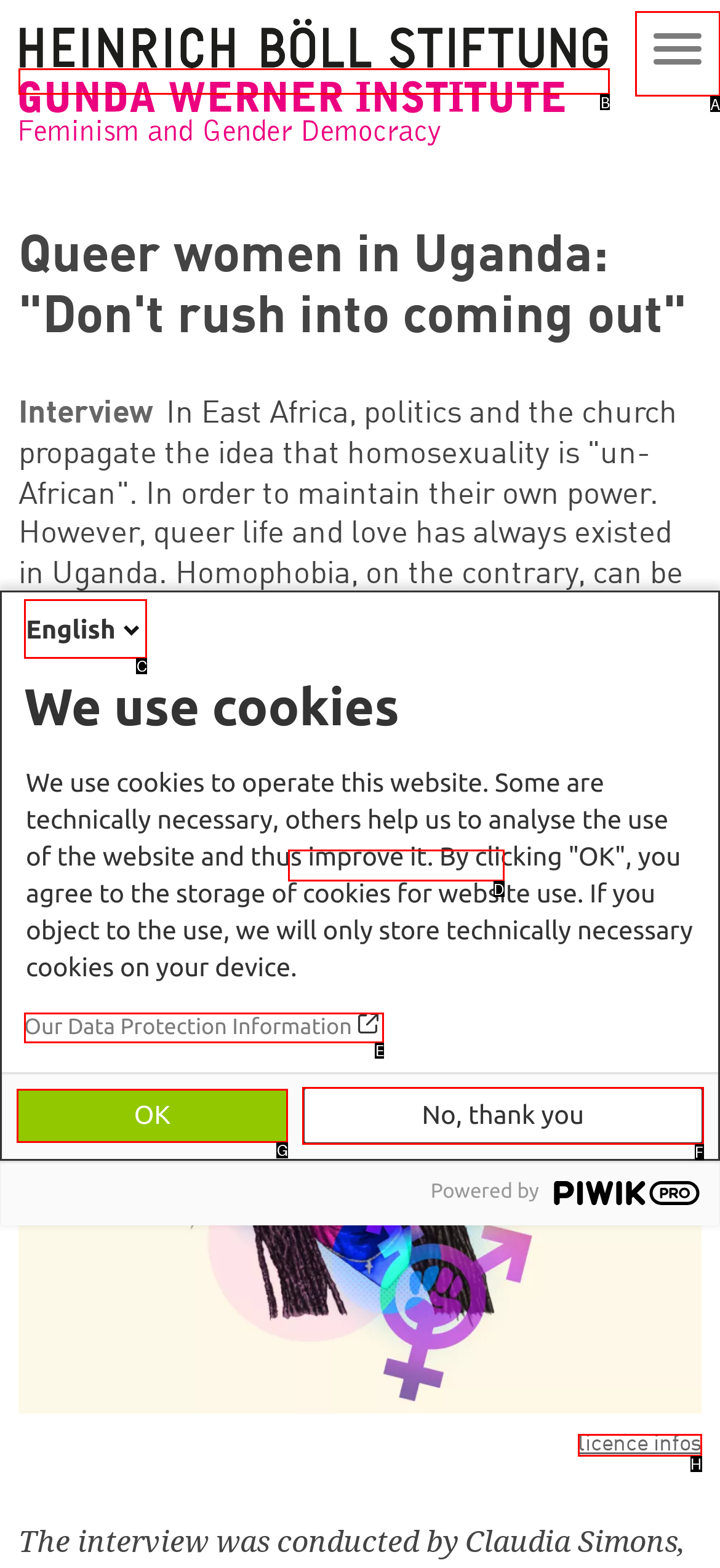Choose the option that matches the following description: English
Answer with the letter of the correct option.

C